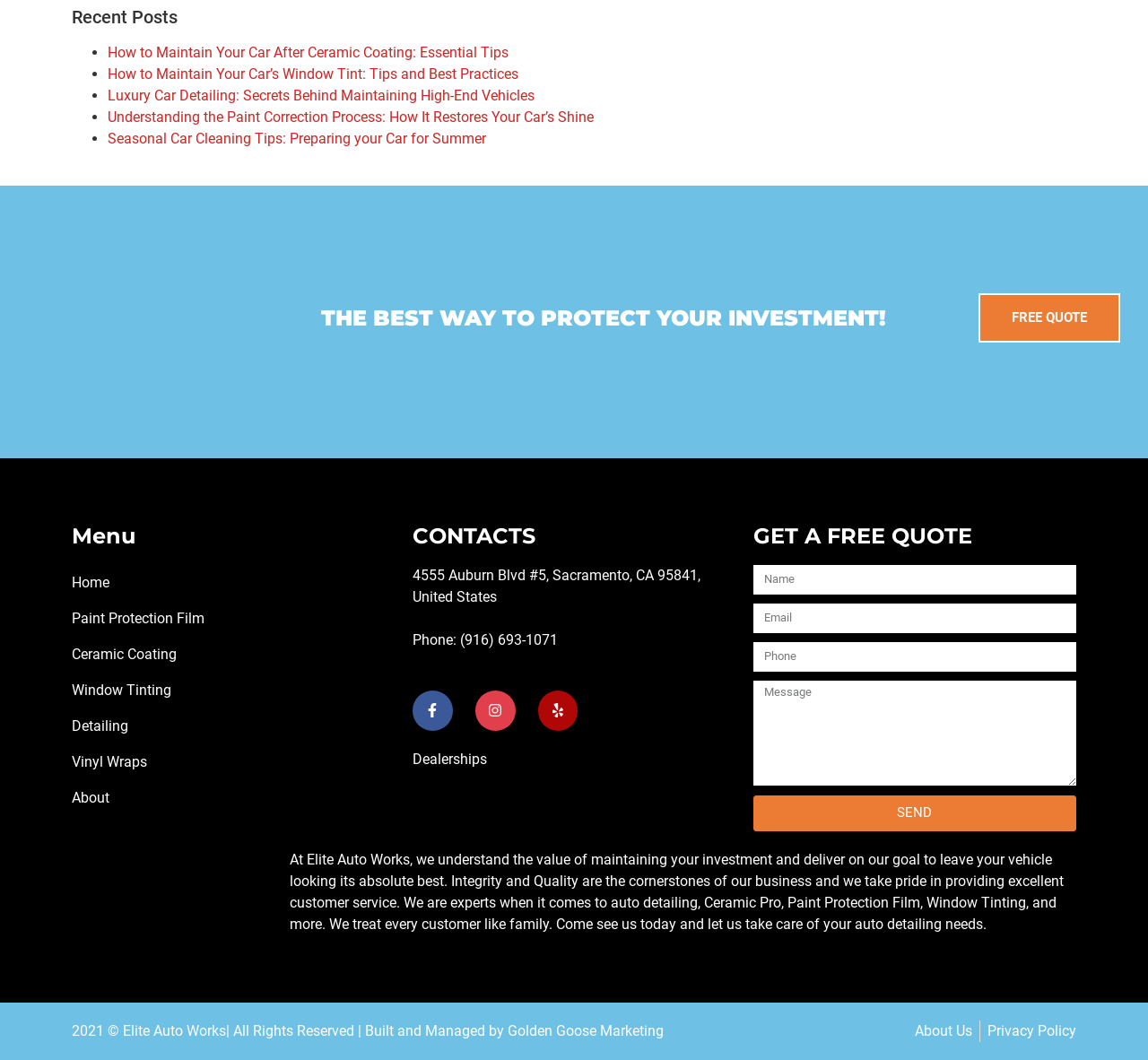Extract the bounding box coordinates of the UI element described: "Window Tinting". Provide the coordinates in the format [left, top, right, bottom] with values ranging from 0 to 1.

[0.062, 0.634, 0.344, 0.668]